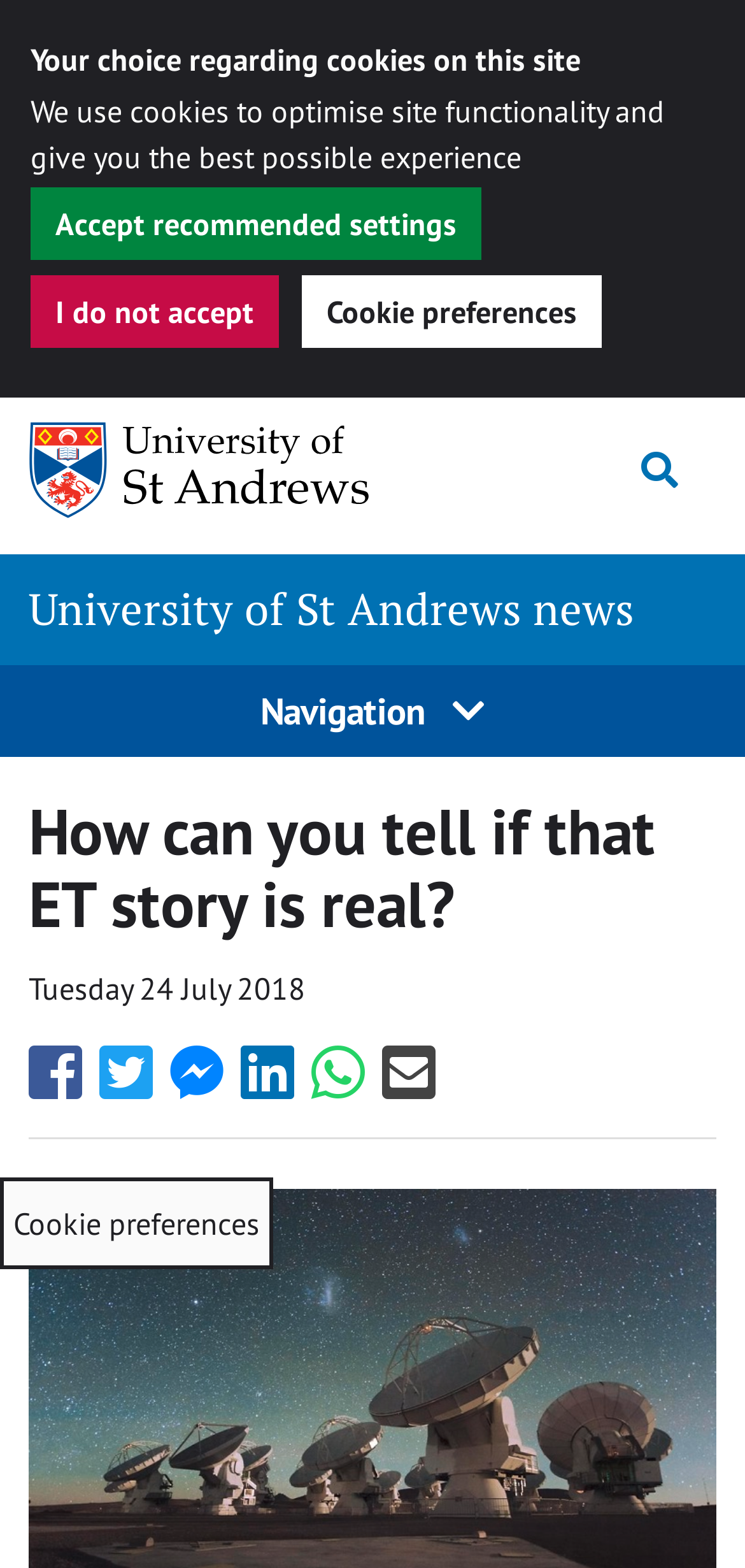Extract the main heading text from the webpage.

How can you tell if that ET story is real?